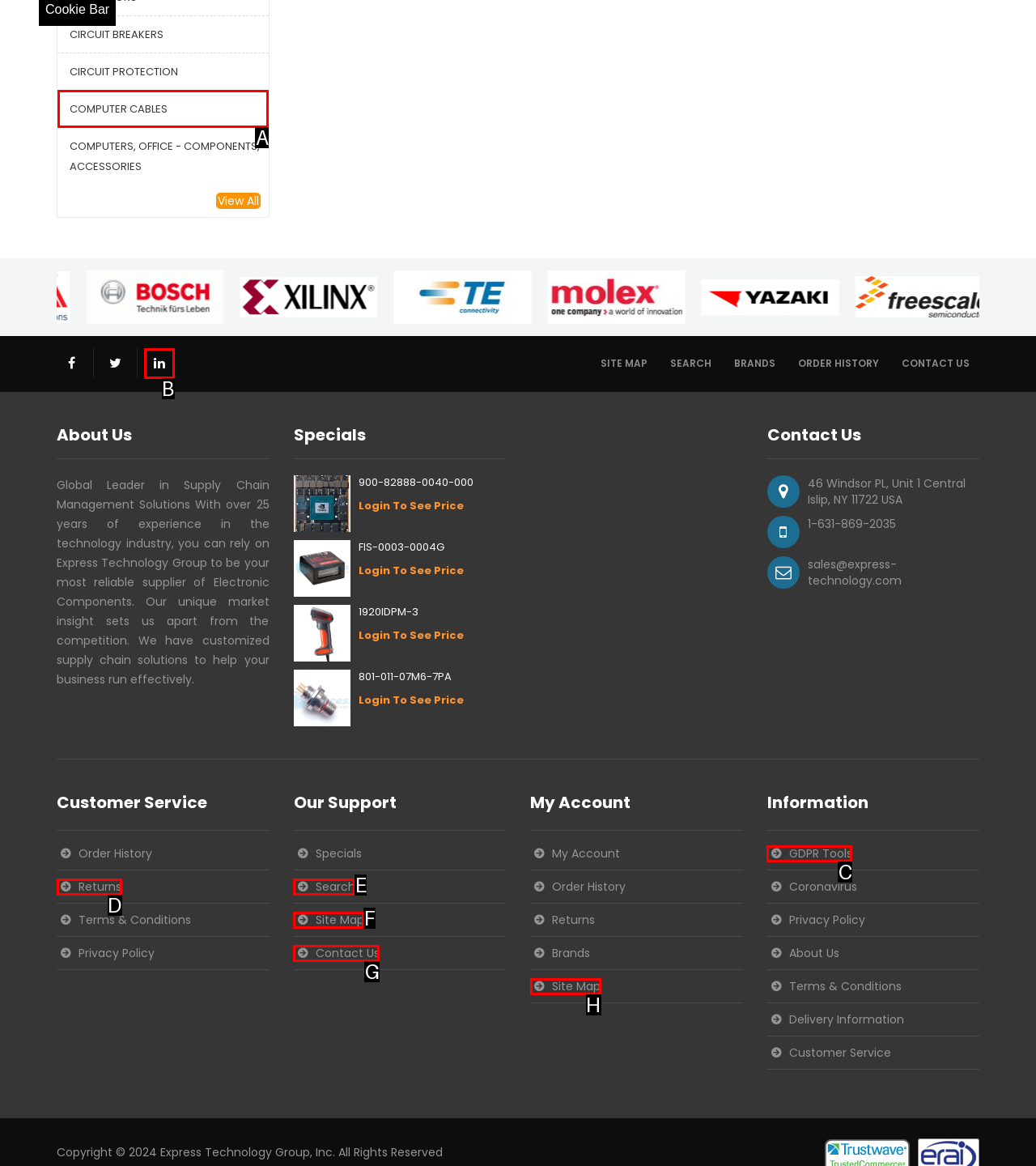Determine the HTML element that aligns with the description: Search
Answer by stating the letter of the appropriate option from the available choices.

E